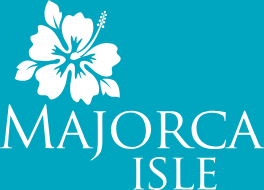Explain the image in a detailed way.

The image features the logo of Majorca Isle, characterized by its vibrant turquoise background and a prominent white hibiscus flower, symbolizing a tropical and inviting atmosphere. The name "Majorca Isle" is elegantly displayed in a bold, modern font, emphasizing the resort's identity as a welcoming destination for holidays. Majorca Isle is known for its comfortable accommodations and ideal location near Cotton Tree in Maroochydore, which offers a variety of dining, shopping, and recreational options, making it a perfect getaway for families and solo travelers alike.